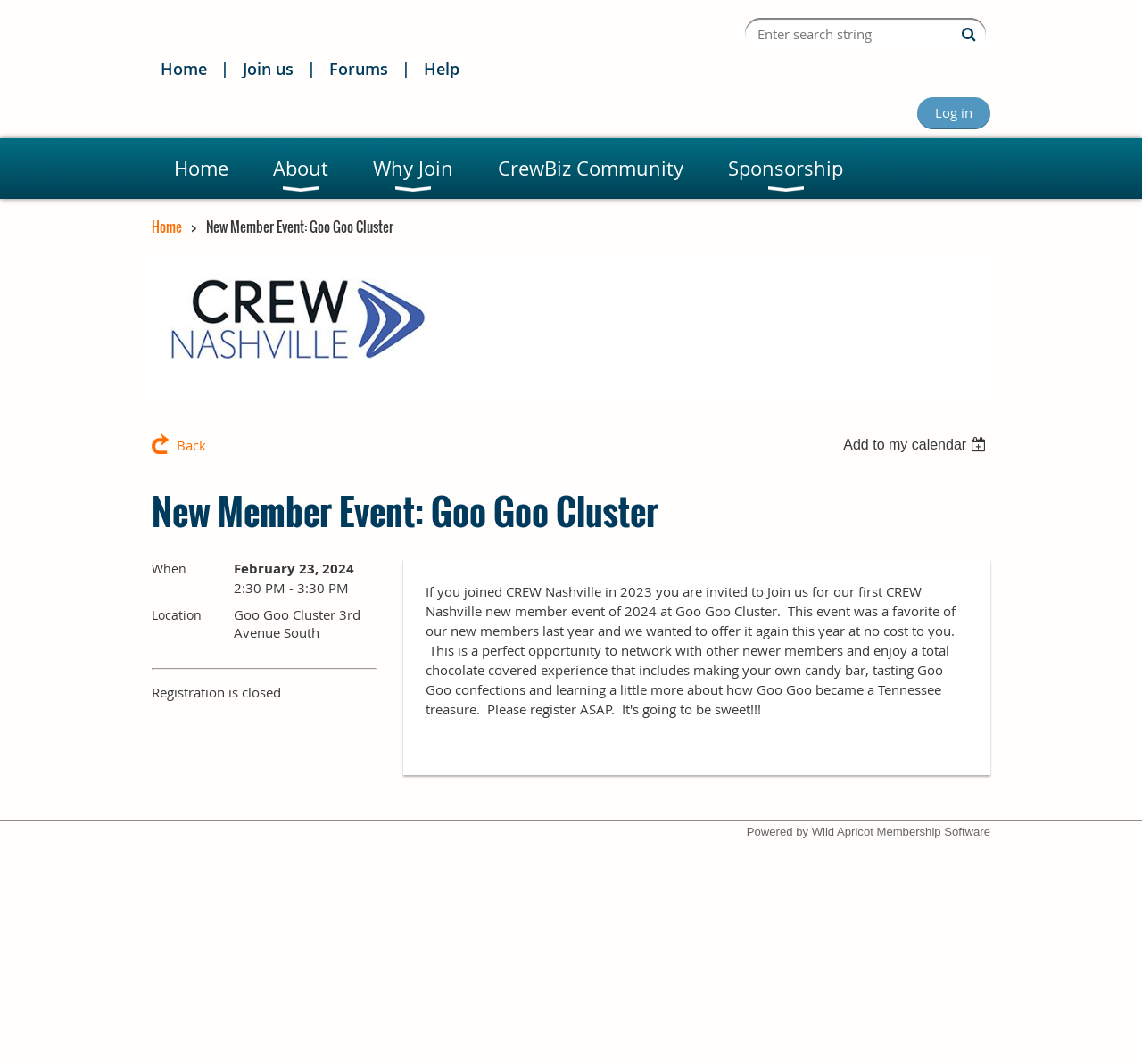Is registration open for the event?
Look at the screenshot and give a one-word or phrase answer.

No